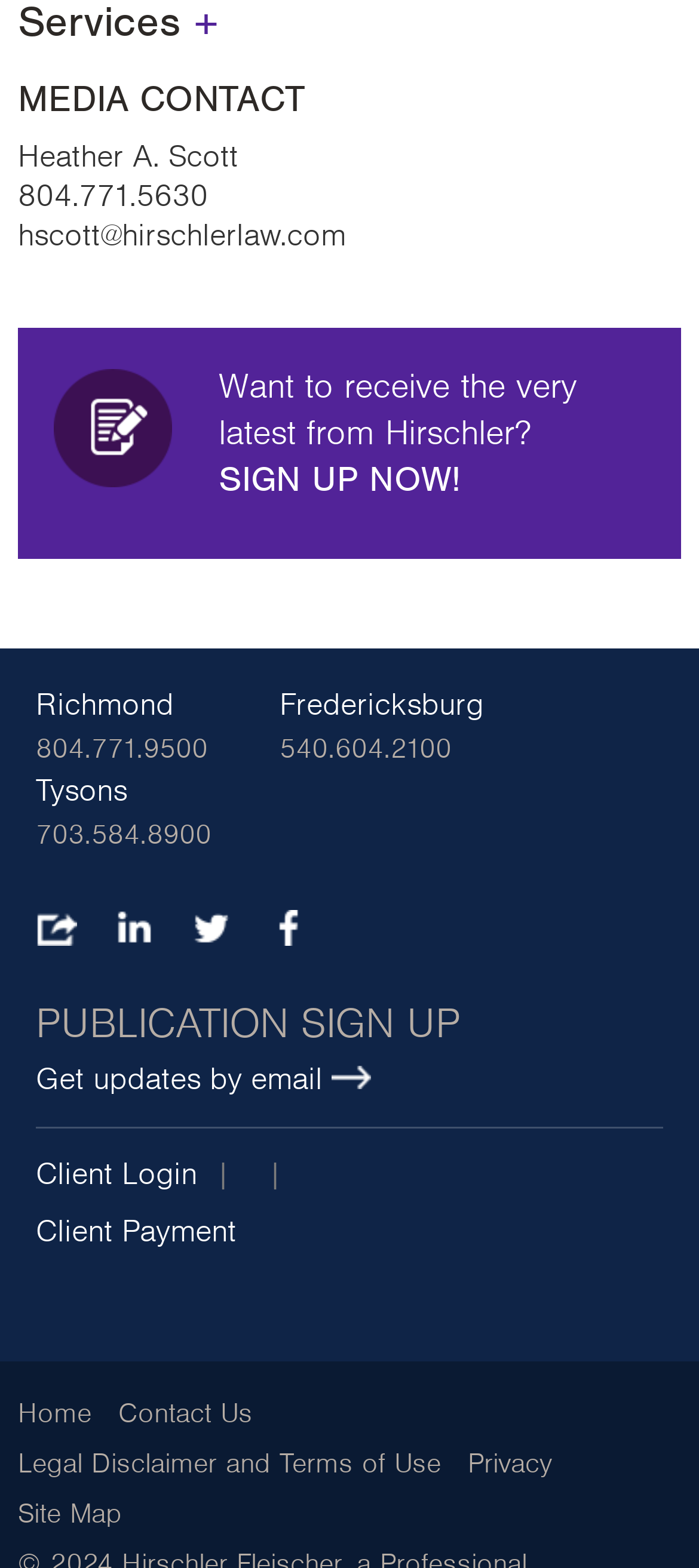What social media platforms are available?
Look at the webpage screenshot and answer the question with a detailed explanation.

The social media platforms are listed in the section that contains links to various platforms. The links 'LinkedIn', 'Twitter', and 'Facebook' are accompanied by their respective icons, indicating that these are the available social media platforms.